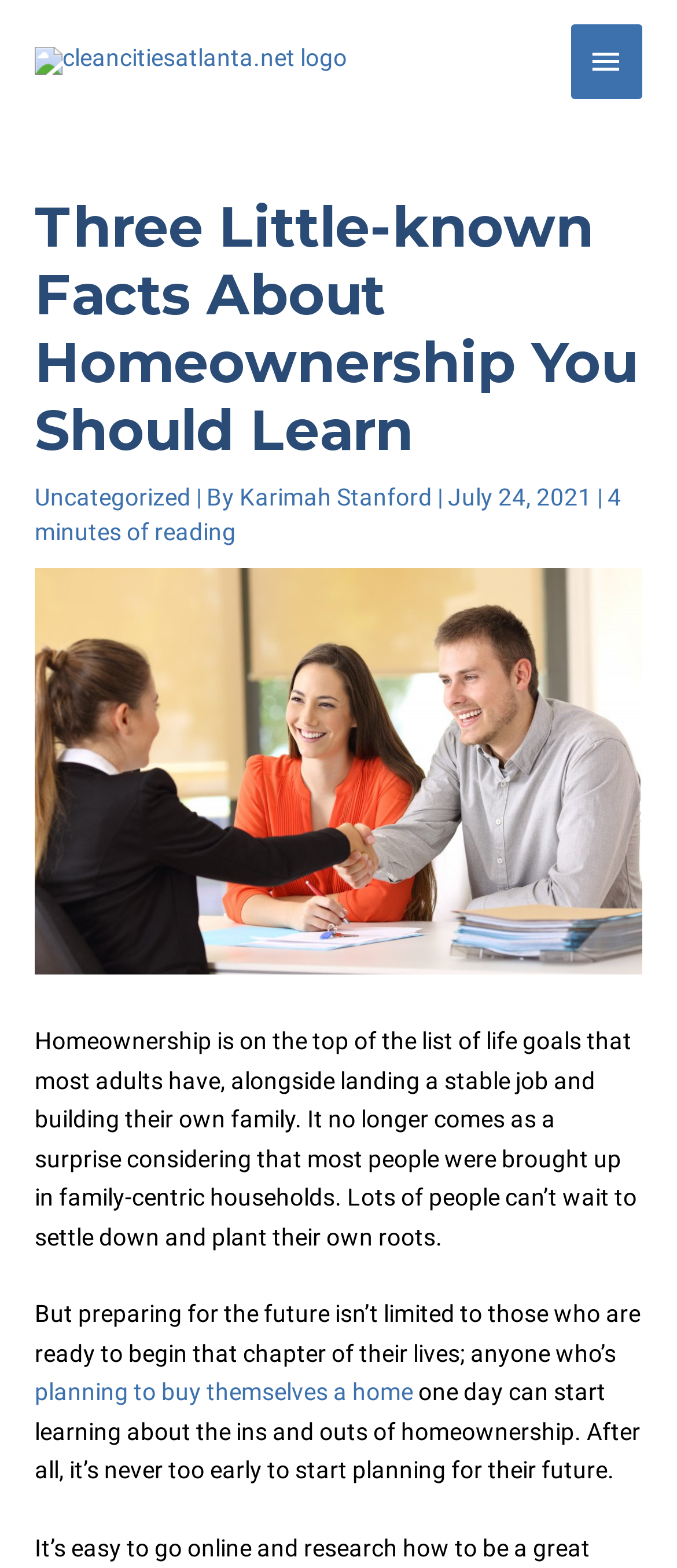Please provide the bounding box coordinates for the UI element as described: "Karimah Stanford". The coordinates must be four floats between 0 and 1, represented as [left, top, right, bottom].

[0.354, 0.308, 0.646, 0.326]